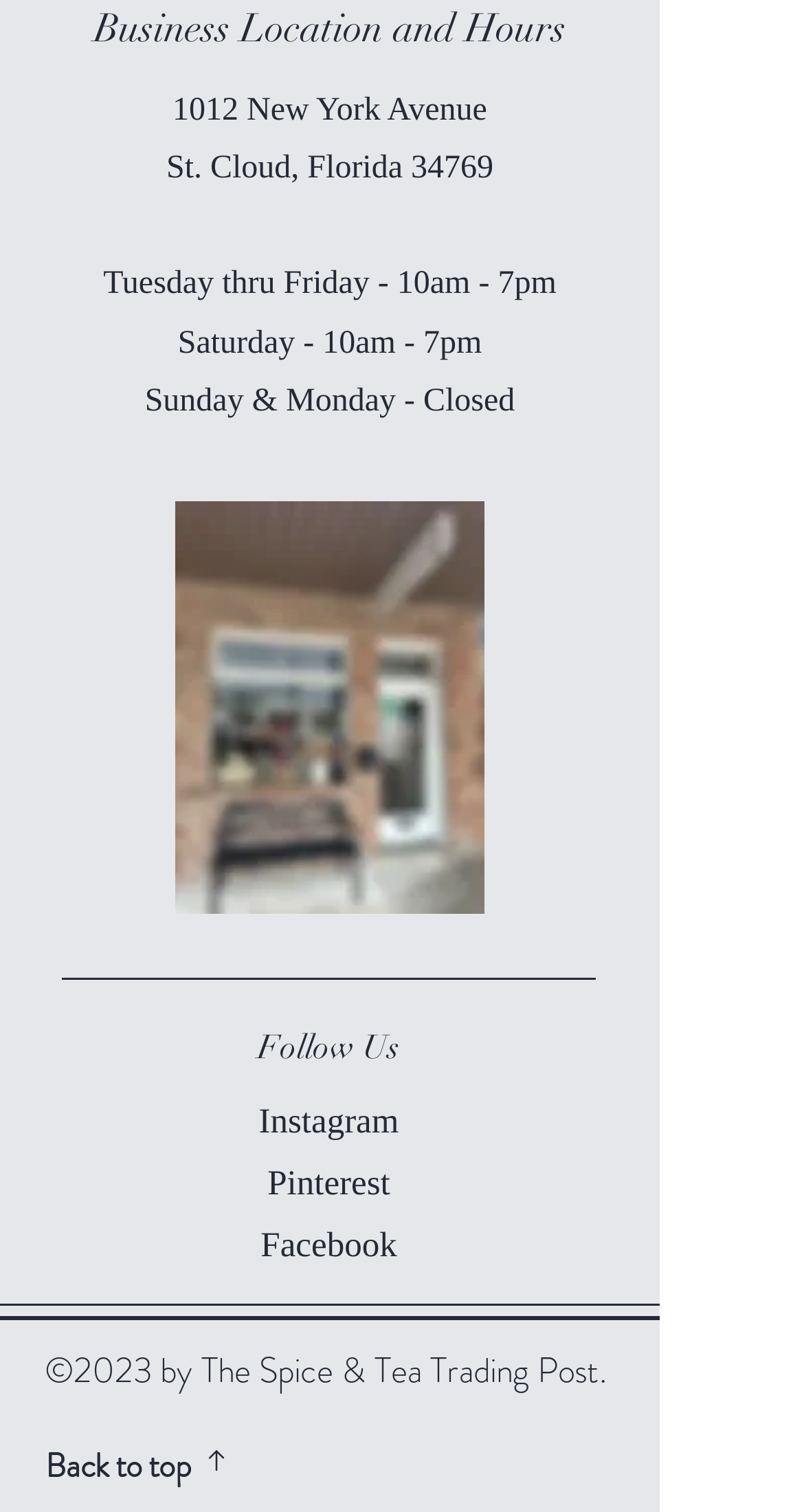What is the copyright year?
Please craft a detailed and exhaustive response to the question.

The copyright year can be found at the bottom of the webpage, in the static text element that reads '©2023 by The Spice & Tea Trading Post'.